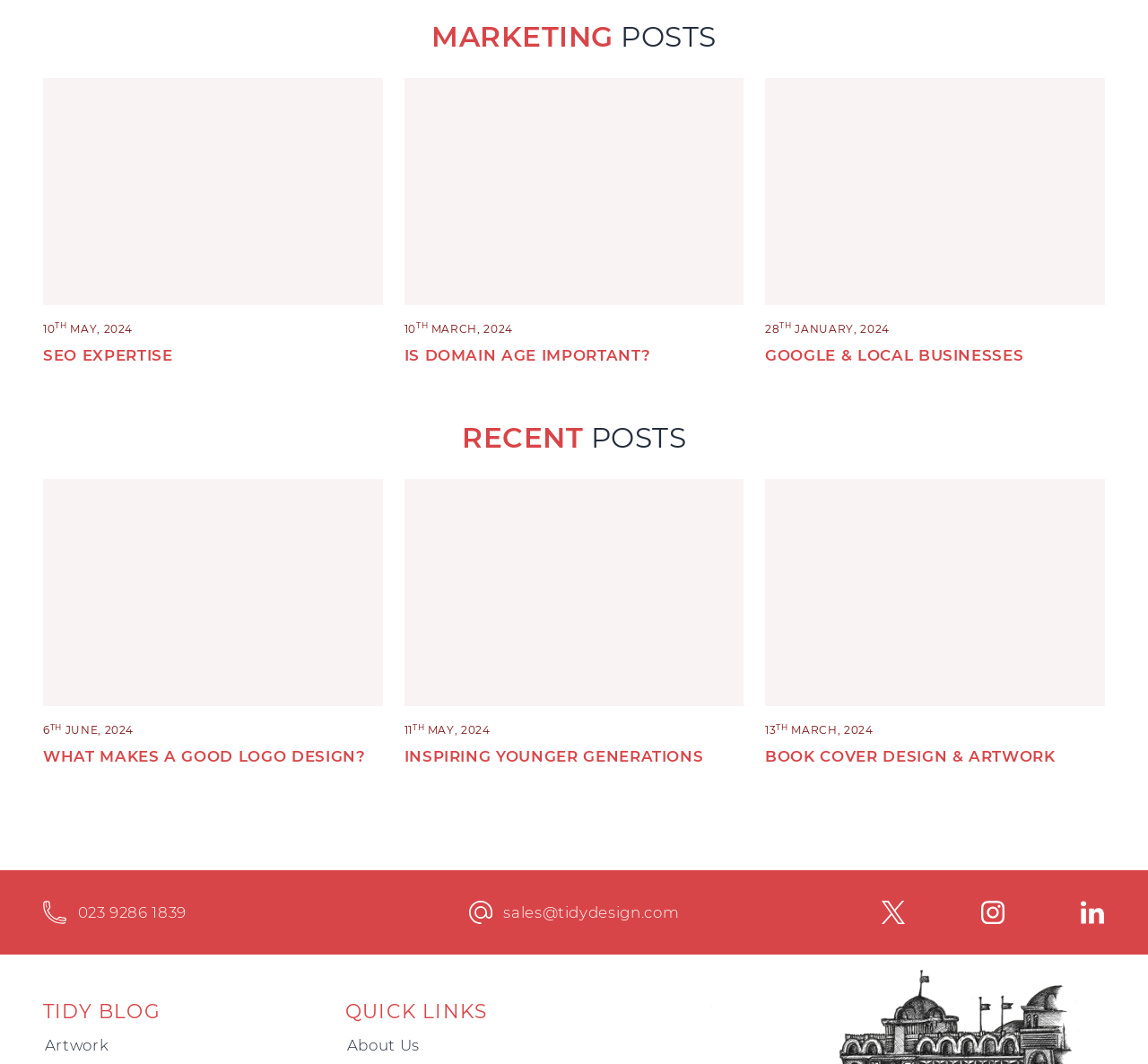Please provide the bounding box coordinates in the format (top-left x, top-left y, bottom-right x, bottom-right y). Remember, all values are floating point numbers between 0 and 1. What is the bounding box coordinate of the region described as: Artwork

[0.039, 0.974, 0.095, 0.991]